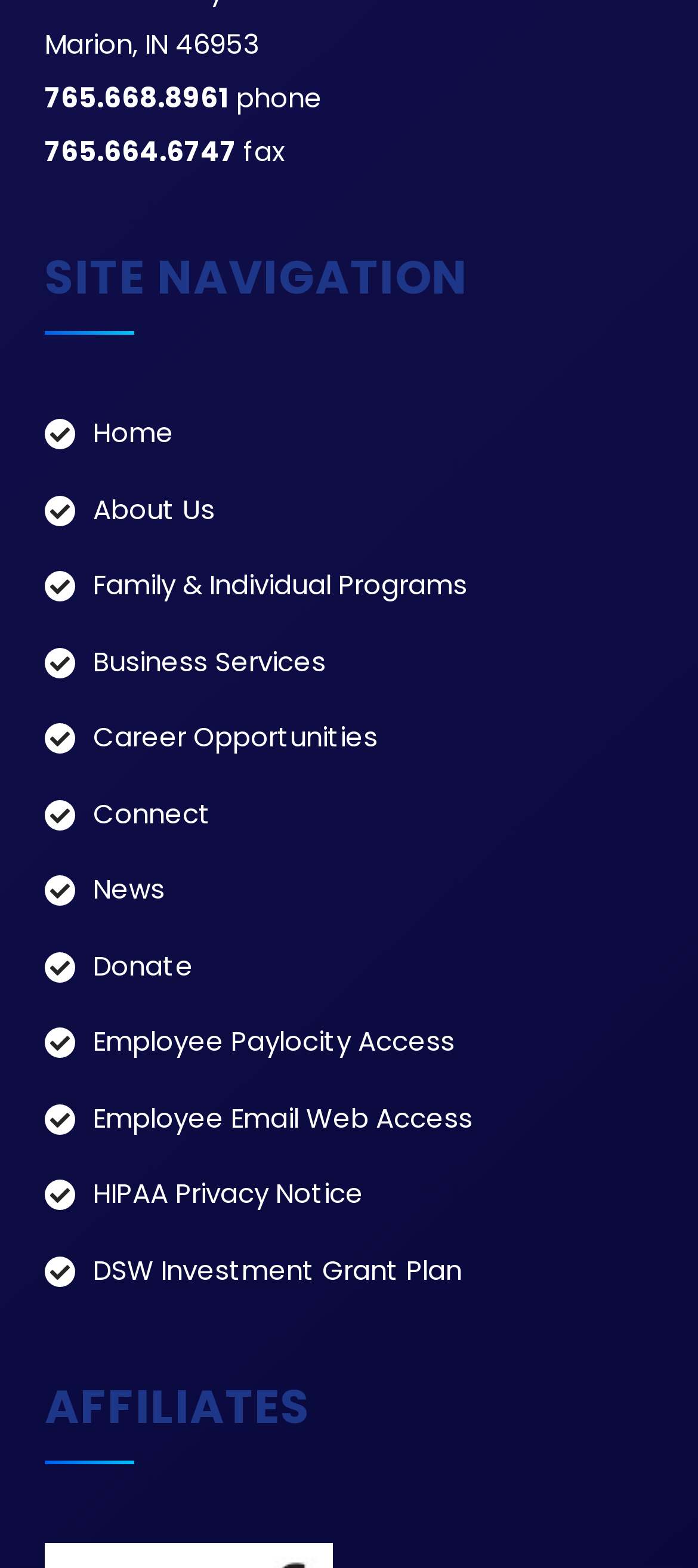What is the city and state in the address?
Please look at the screenshot and answer using one word or phrase.

Marion, IN